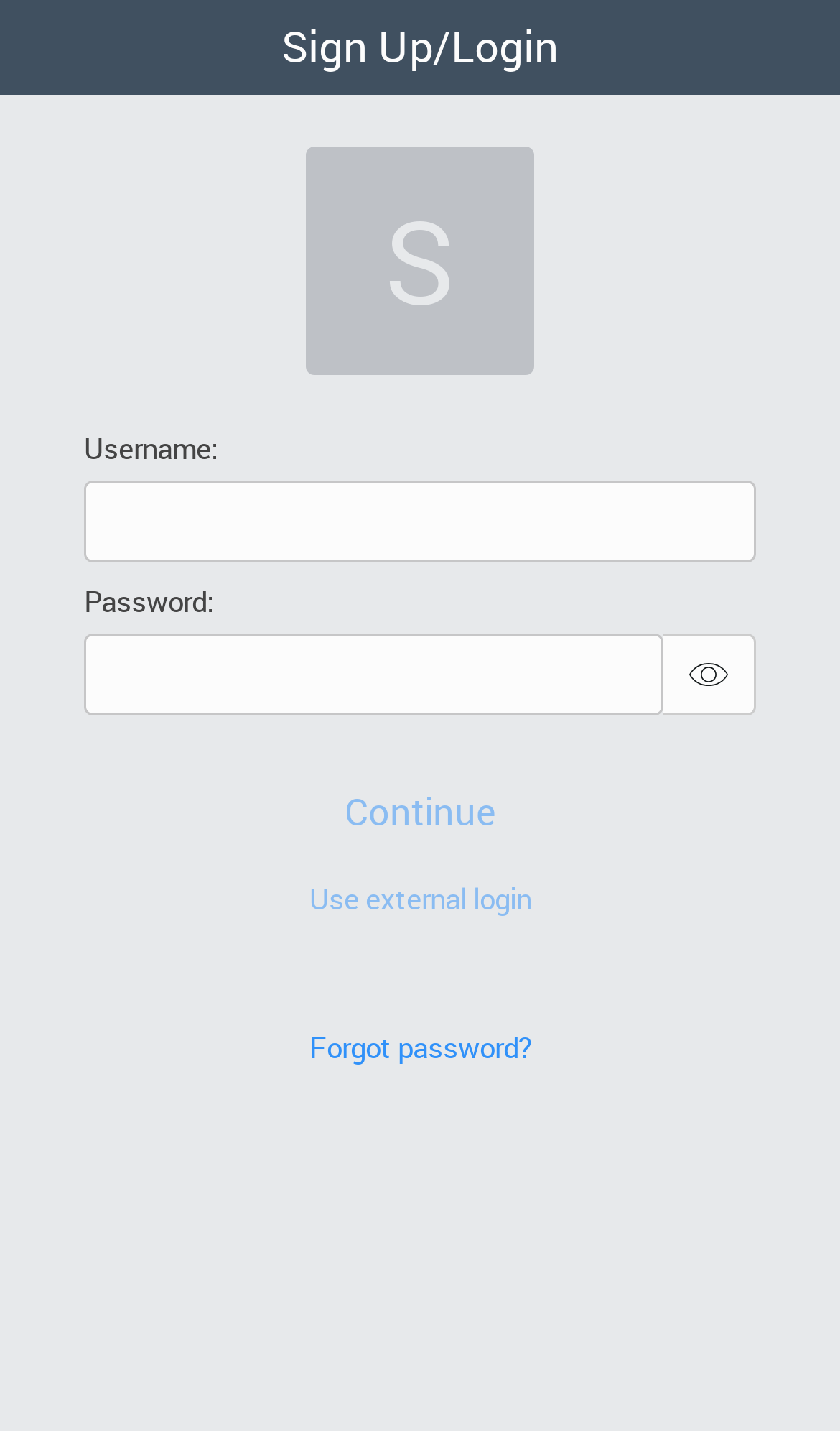Look at the image and answer the question in detail:
What is the purpose of the 'Forgot password?' button?

The 'Forgot password?' button is likely used to reset or recover a forgotten password, as its description suggests.